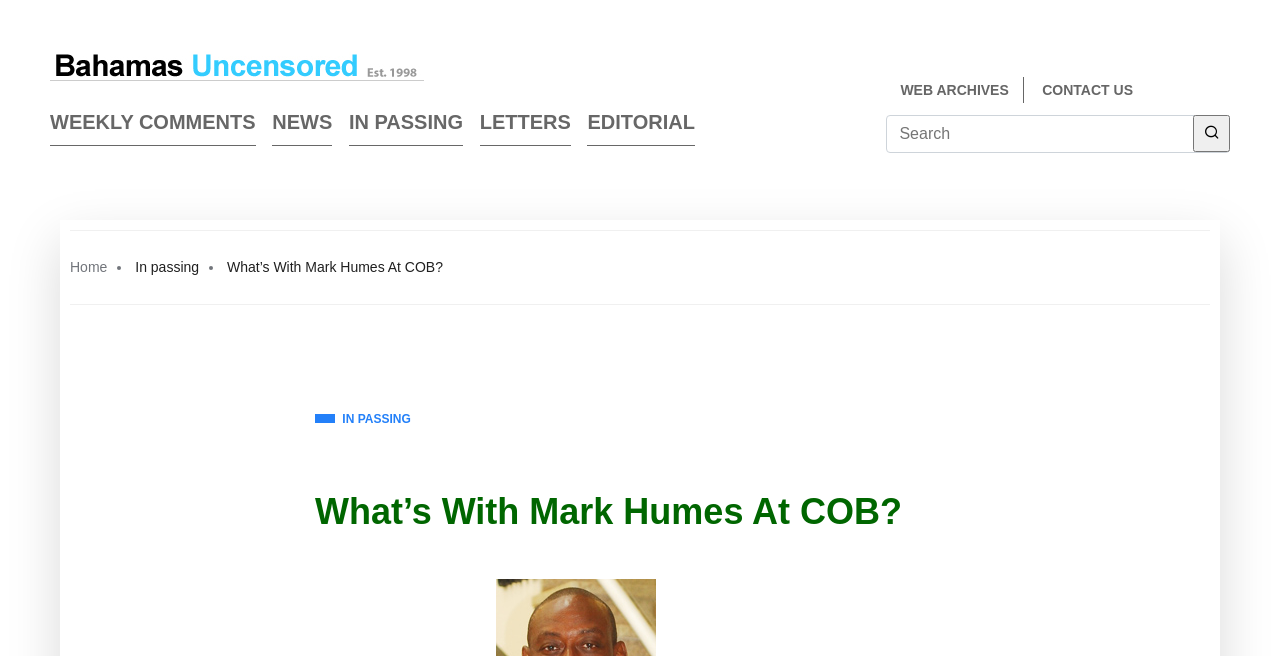What is the title of the current article?
Use the image to give a comprehensive and detailed response to the question.

The title of the current article can be found in the main content area of the webpage, where the heading 'What’s With Mark Humes At COB?' is displayed.